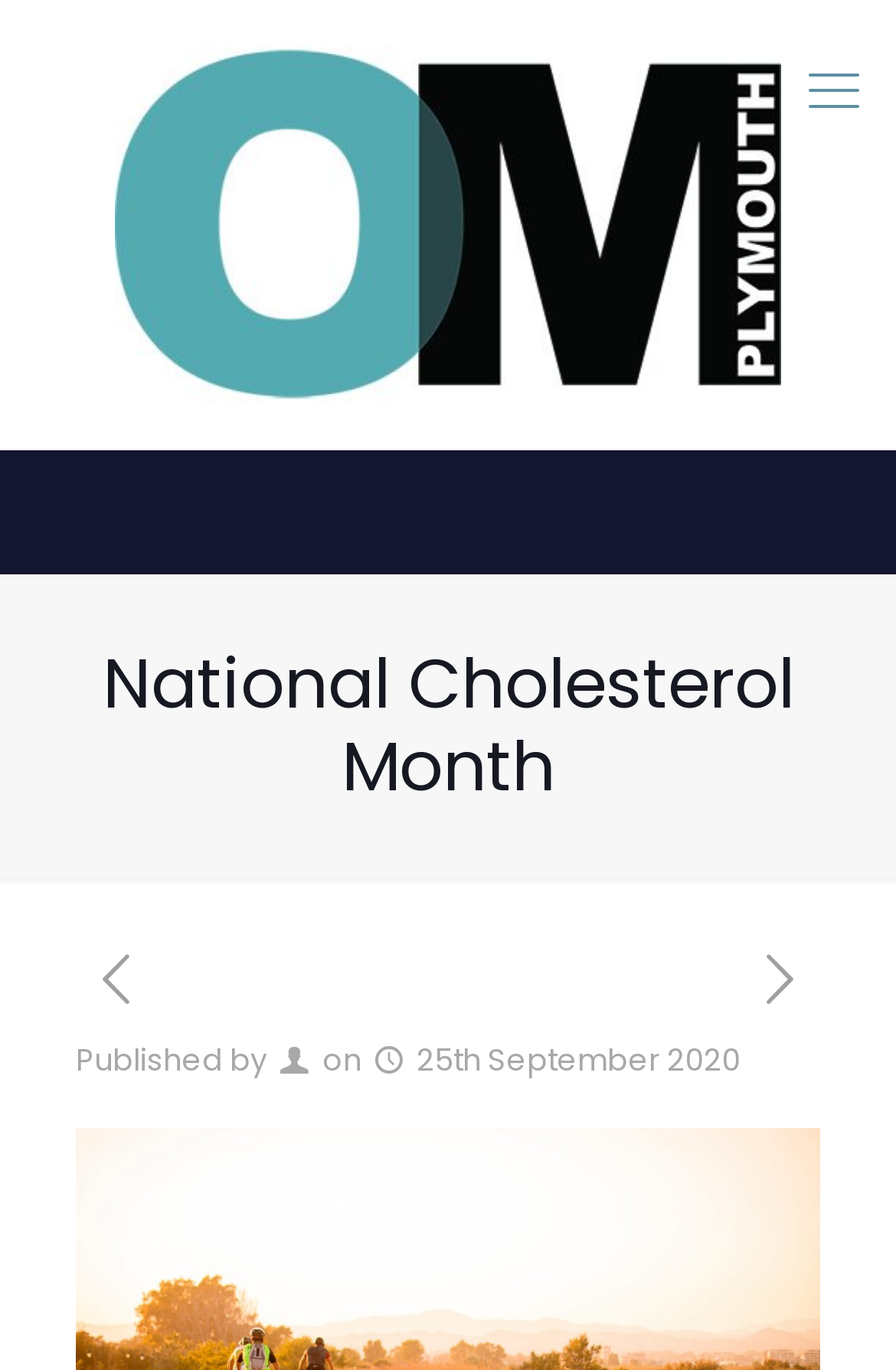What is the name of the organization?
Refer to the image and give a detailed answer to the query.

Based on the meta description, it is mentioned that the webpage is related to raising awareness about high cholesterol levels and learning more about cholesterol with HEART UK, which implies that HEART UK is the organization involved.